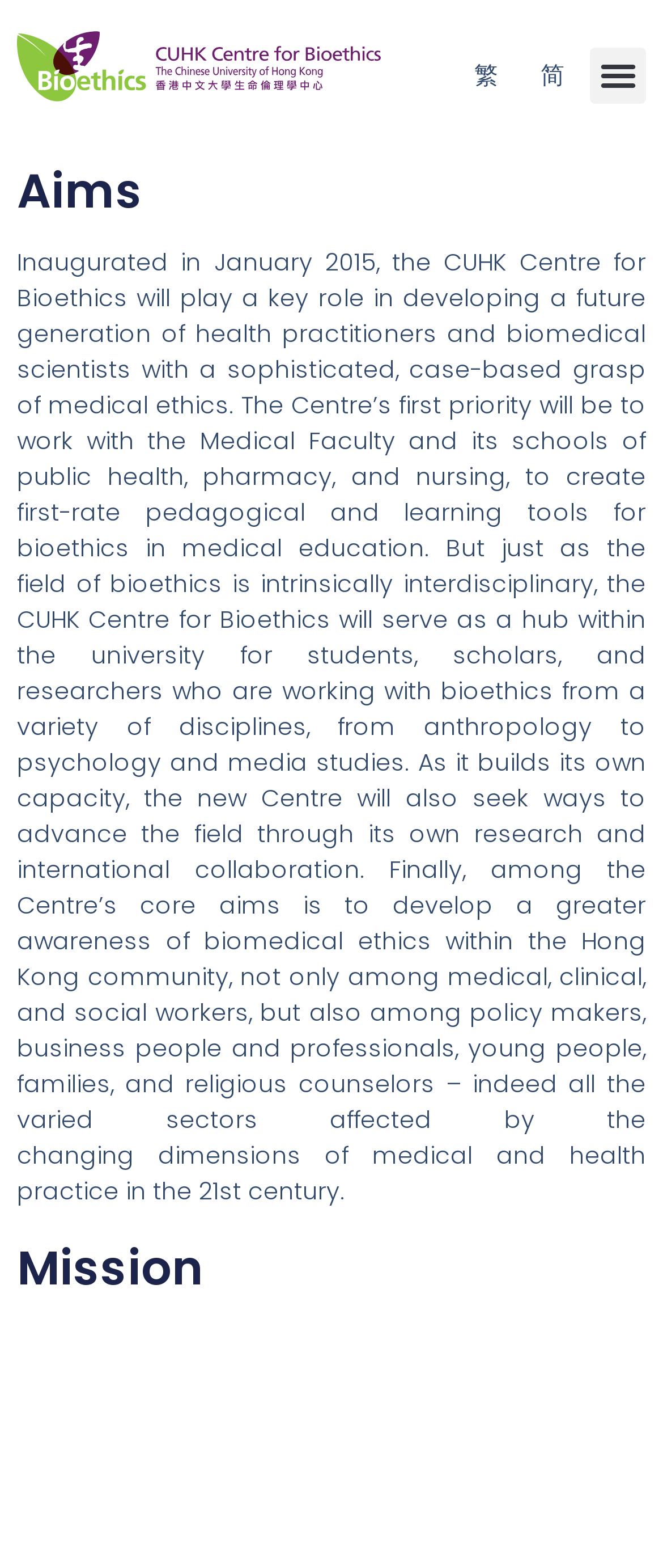Based on what you see in the screenshot, provide a thorough answer to this question: What is the Centre's goal for the Hong Kong community?

The webpage states that one of the Centre's core aims is to develop a greater awareness of biomedical ethics within the Hong Kong community, including medical, clinical, and social workers, policy makers, business people, and professionals.